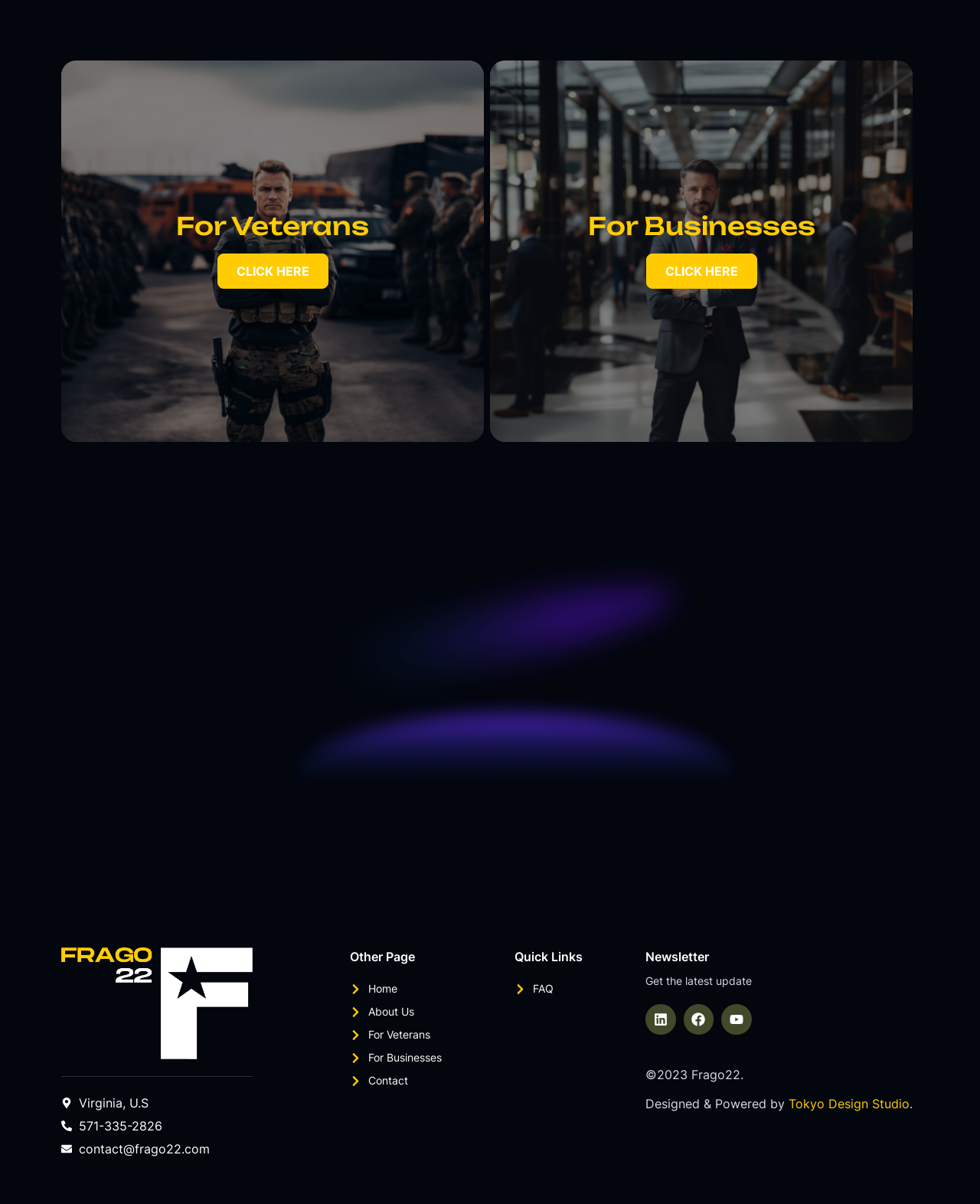Please determine the bounding box of the UI element that matches this description: Privacy Policy. The coordinates should be given as (top-left x, top-left y, bottom-right x, bottom-right y), with all values between 0 and 1.

None